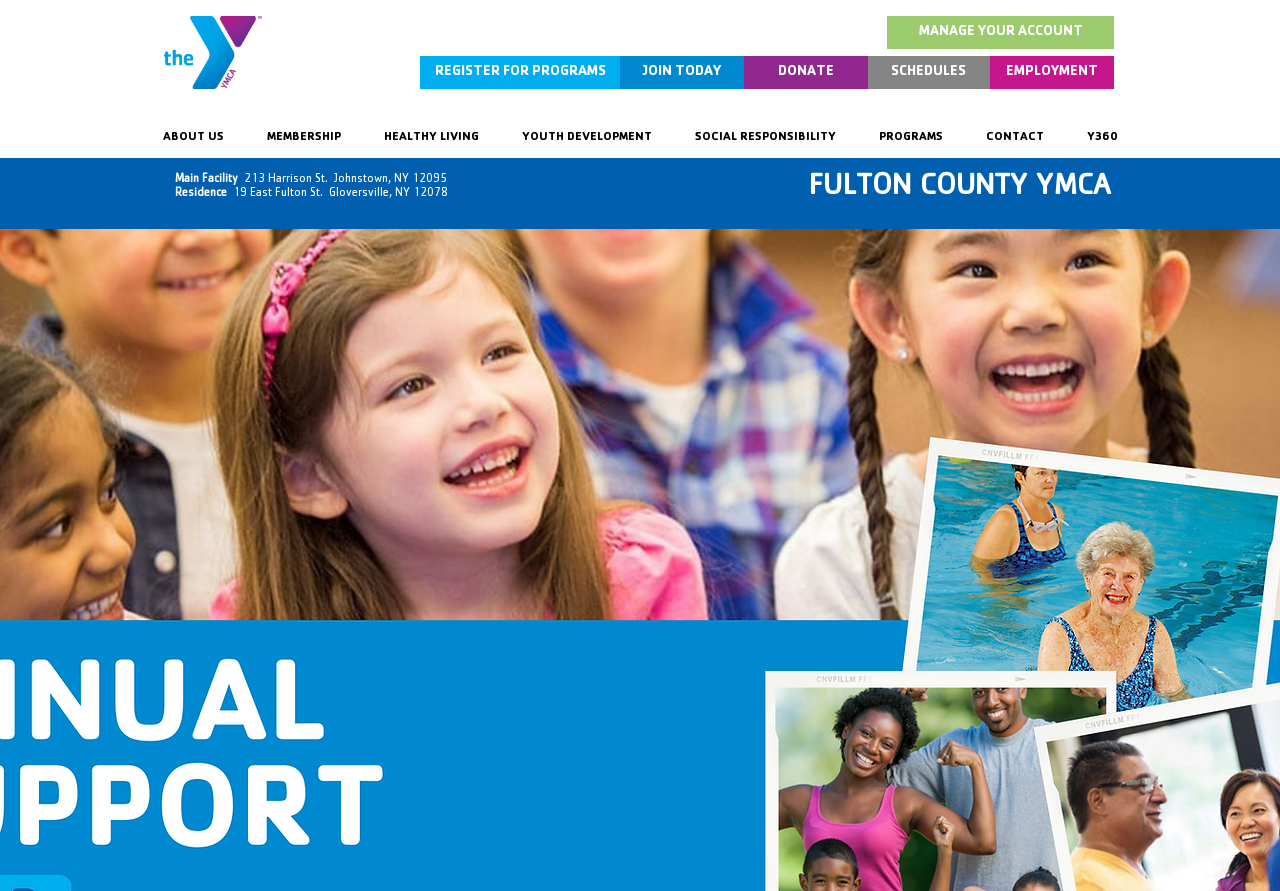Locate the bounding box coordinates of the area where you should click to accomplish the instruction: "Manage your account".

[0.693, 0.018, 0.87, 0.055]